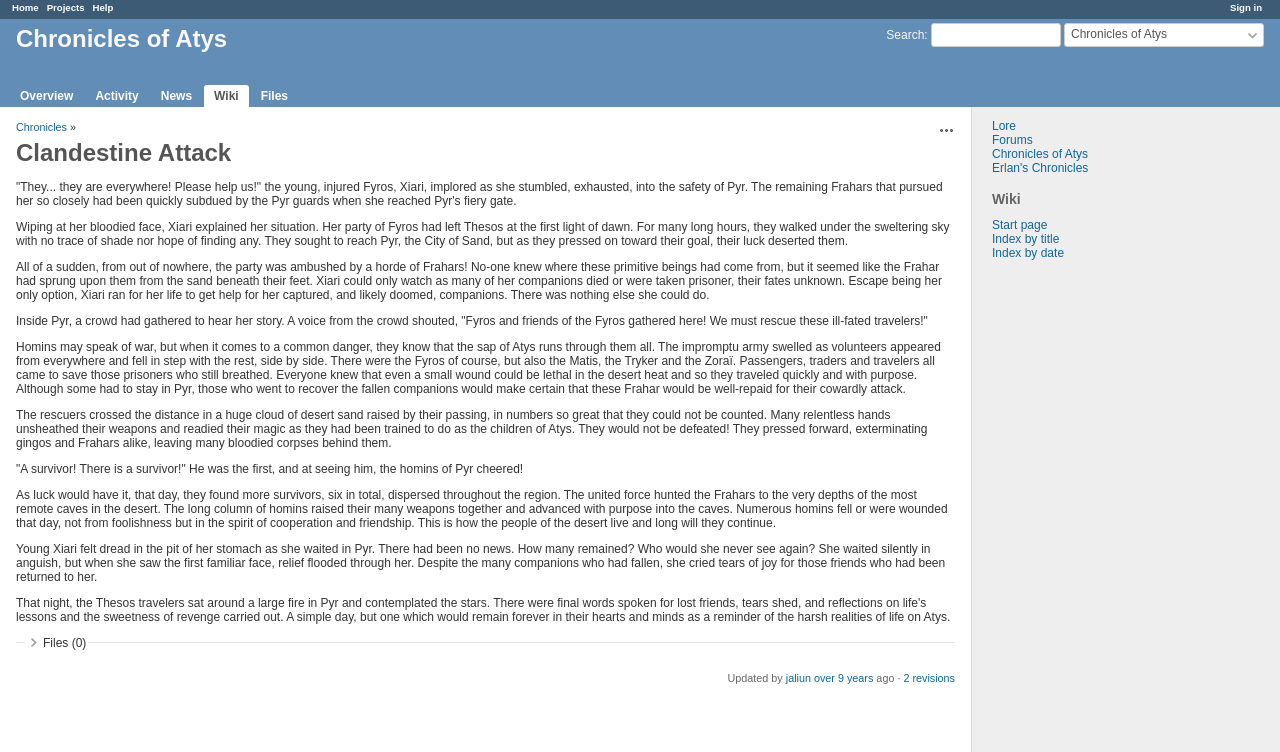Find the bounding box coordinates for the element that must be clicked to complete the instruction: "Go to the Overview page". The coordinates should be four float numbers between 0 and 1, indicated as [left, top, right, bottom].

[0.008, 0.113, 0.065, 0.142]